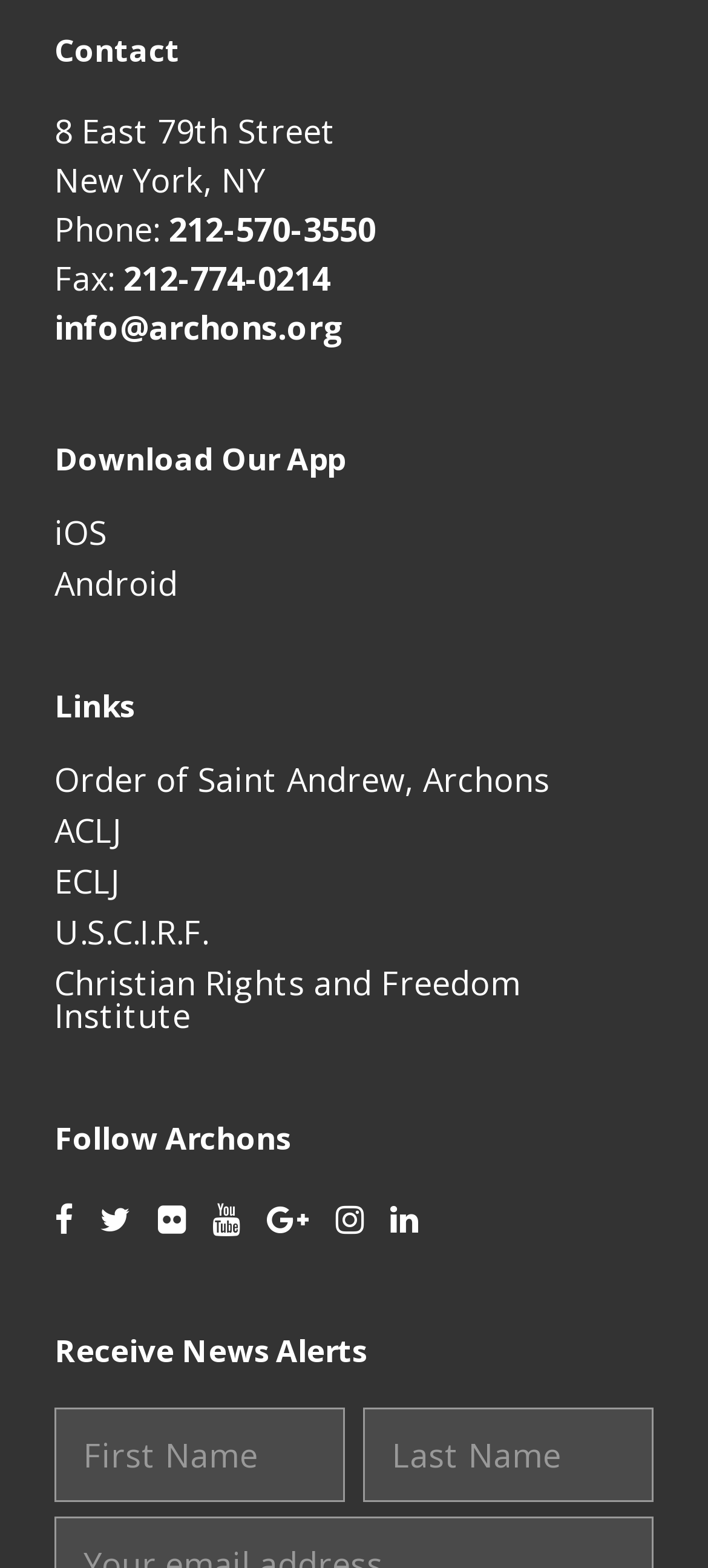Please find the bounding box coordinates of the element that must be clicked to perform the given instruction: "visit the Order of Saint Andrew, Archons website". The coordinates should be four float numbers from 0 to 1, i.e., [left, top, right, bottom].

[0.077, 0.483, 0.777, 0.511]